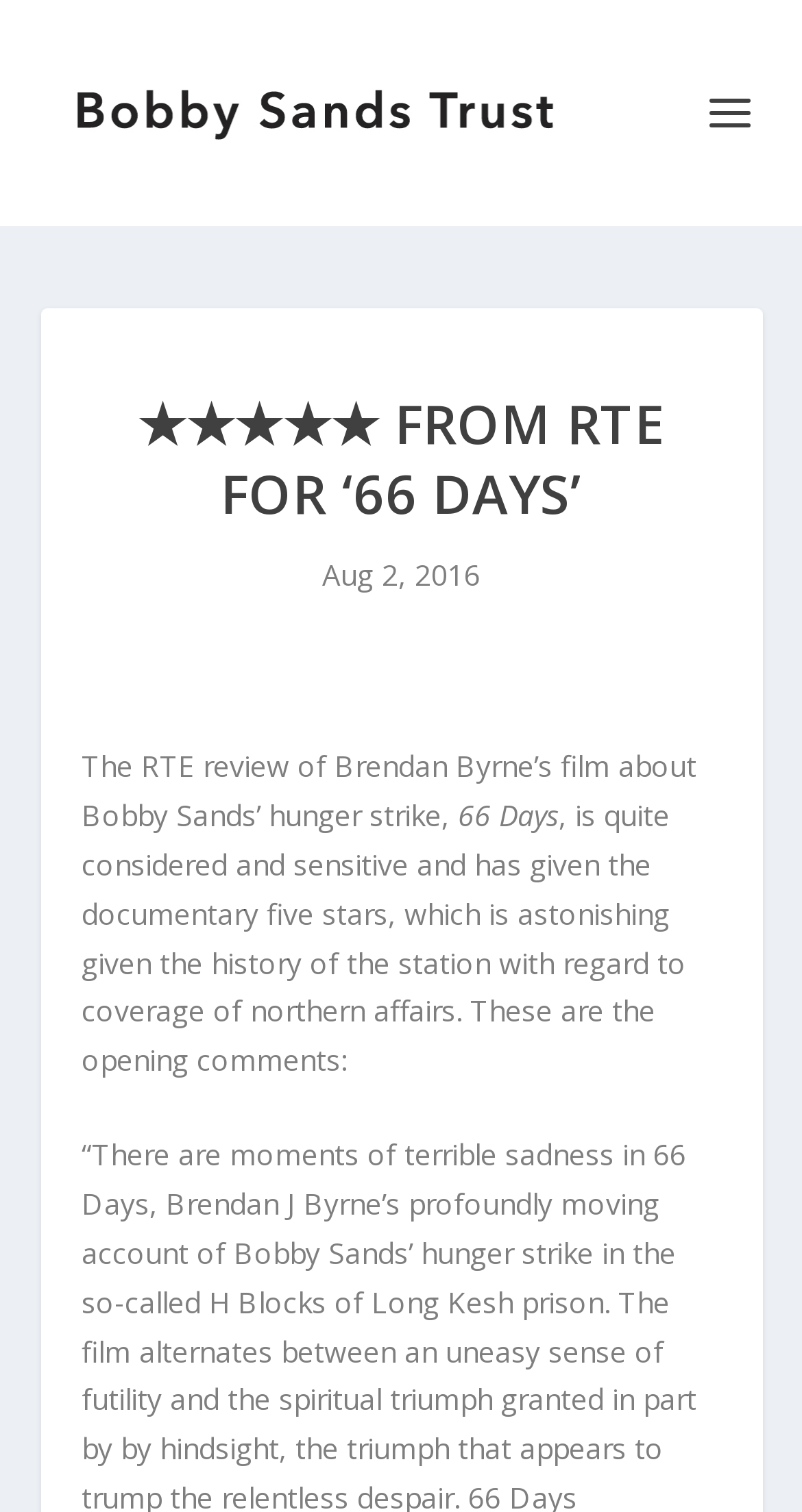What is the rating given to the documentary?
Answer the question with detailed information derived from the image.

The answer can be inferred from the StaticText element with the text 'has given the documentary five stars' which is located at [0.101, 0.526, 0.855, 0.714]. This text indicates that the reviewer has given the documentary a rating of five stars.